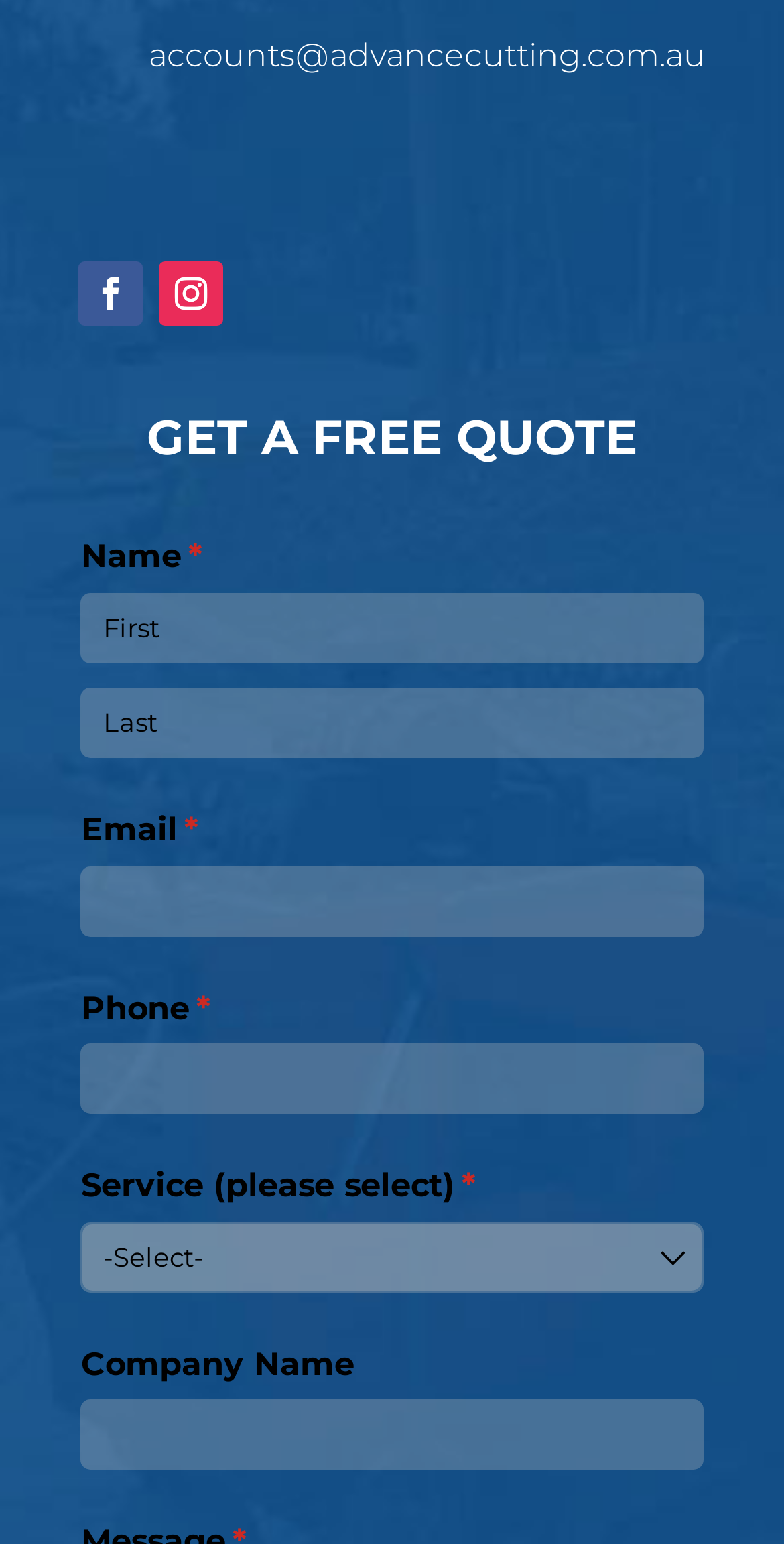Given the element description placeholder="First" title="First", identify the bounding box coordinates for the UI element on the webpage screenshot. The format should be (top-left x, top-left y, bottom-right x, bottom-right y), with values between 0 and 1.

[0.103, 0.384, 0.897, 0.429]